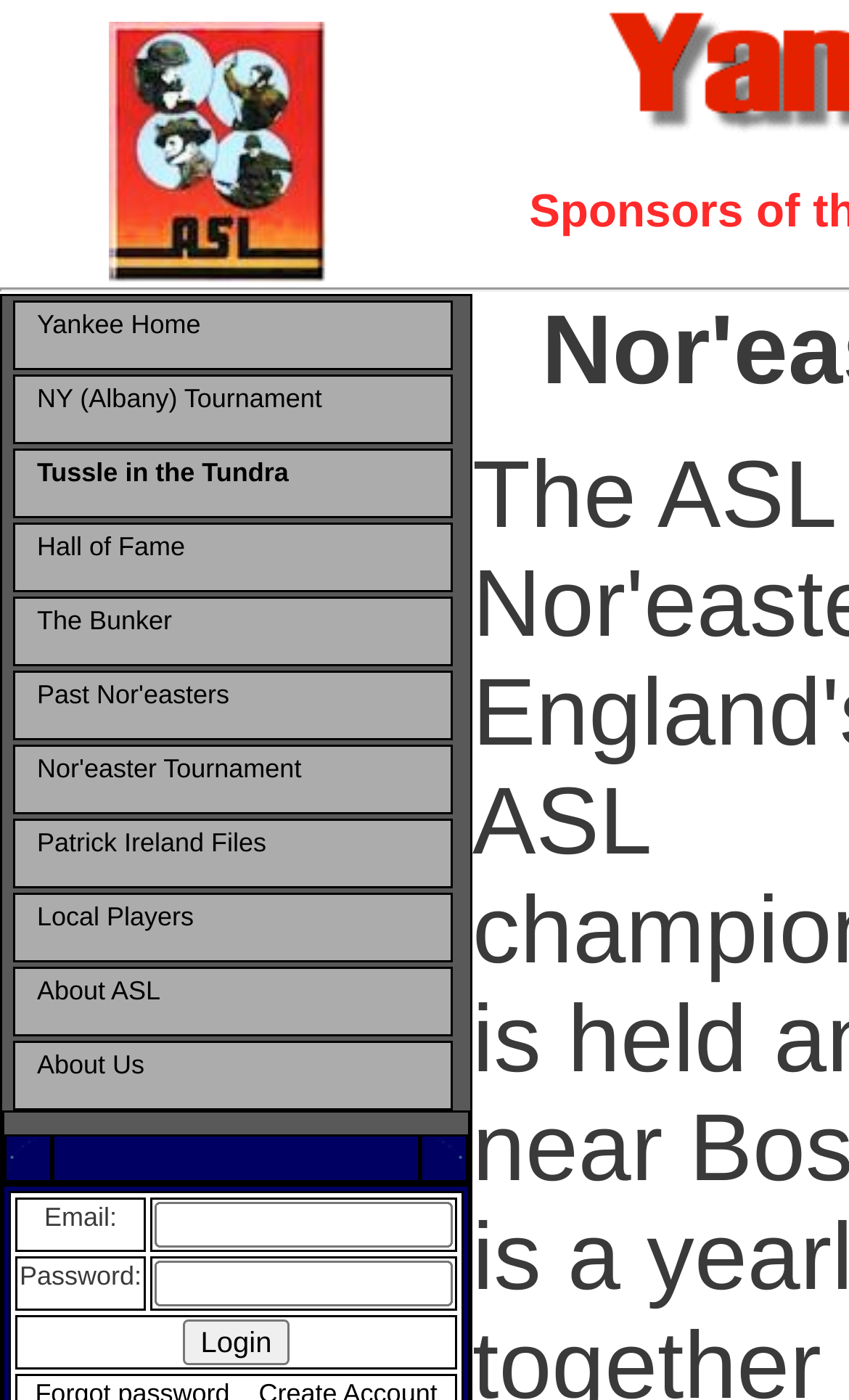Please find and report the primary heading text from the webpage.

Nor'easter VIII: March 19-21, 2004